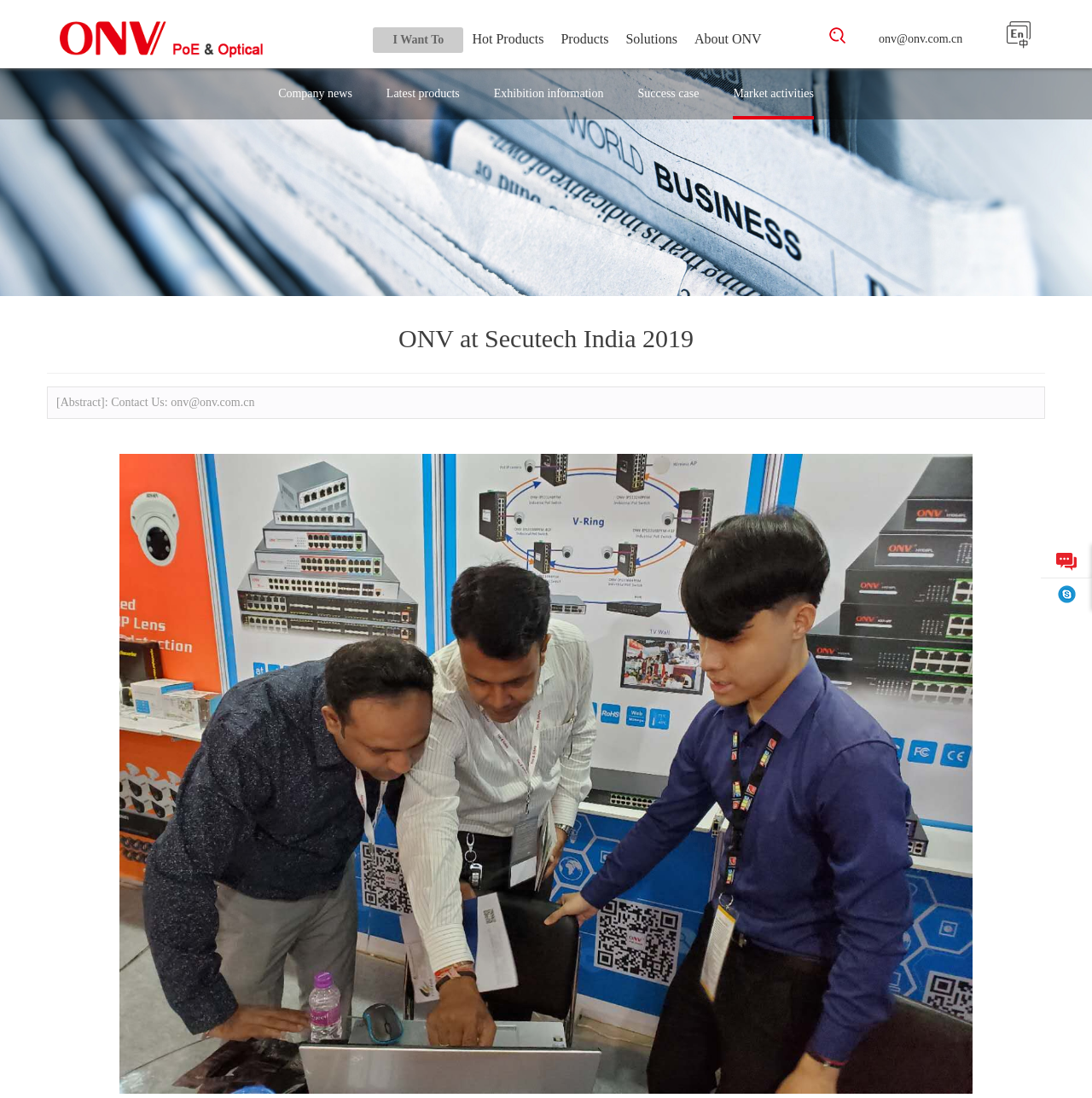Using the information from the screenshot, answer the following question thoroughly:
What type of information is available under 'Market activities'?

I found the type of information by looking at the link elements that are arranged vertically under the 'Market activities' section.